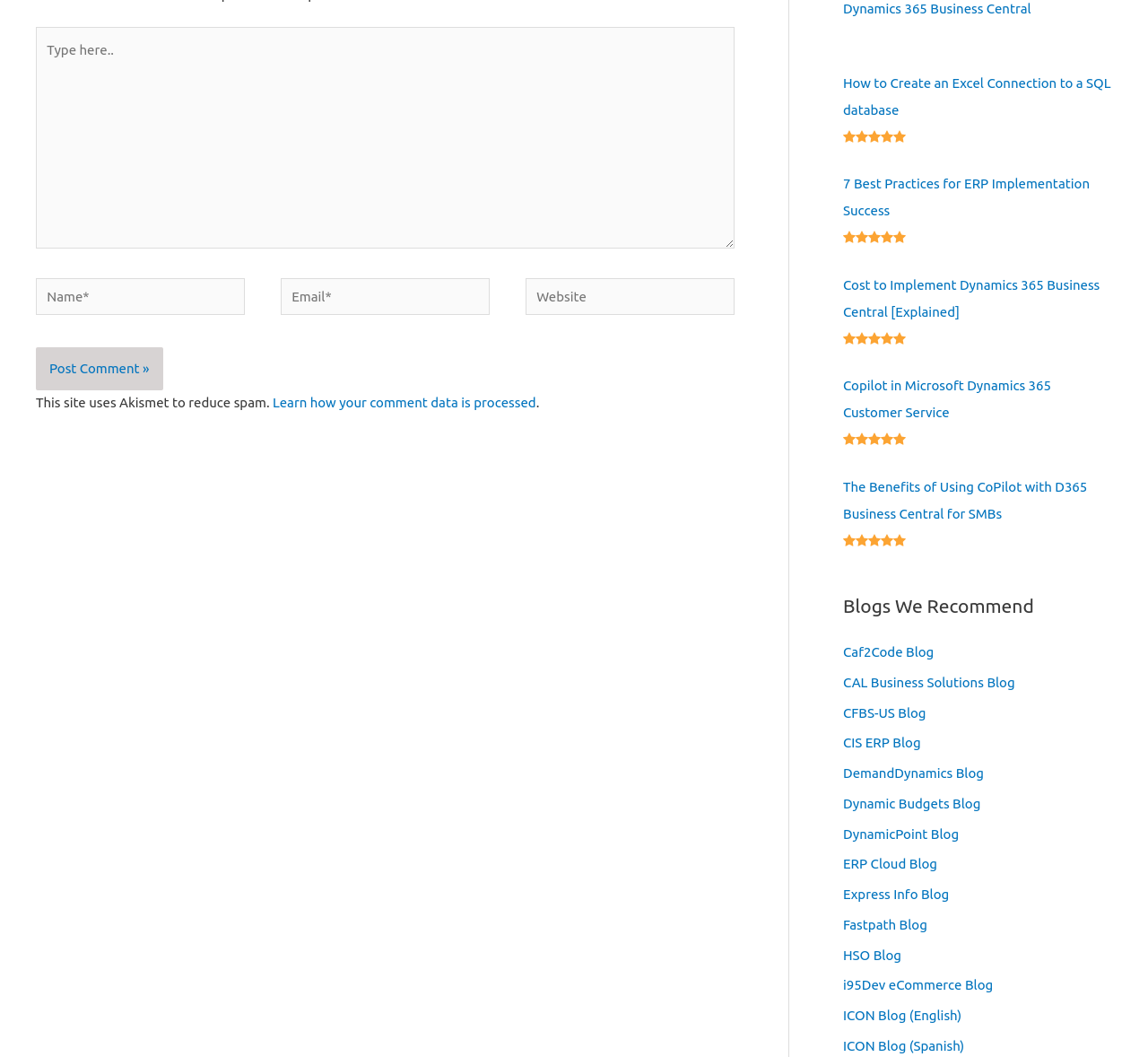Provide the bounding box coordinates of the UI element this sentence describes: "parent_node: Email* name="email" placeholder="Email*"".

[0.245, 0.263, 0.427, 0.298]